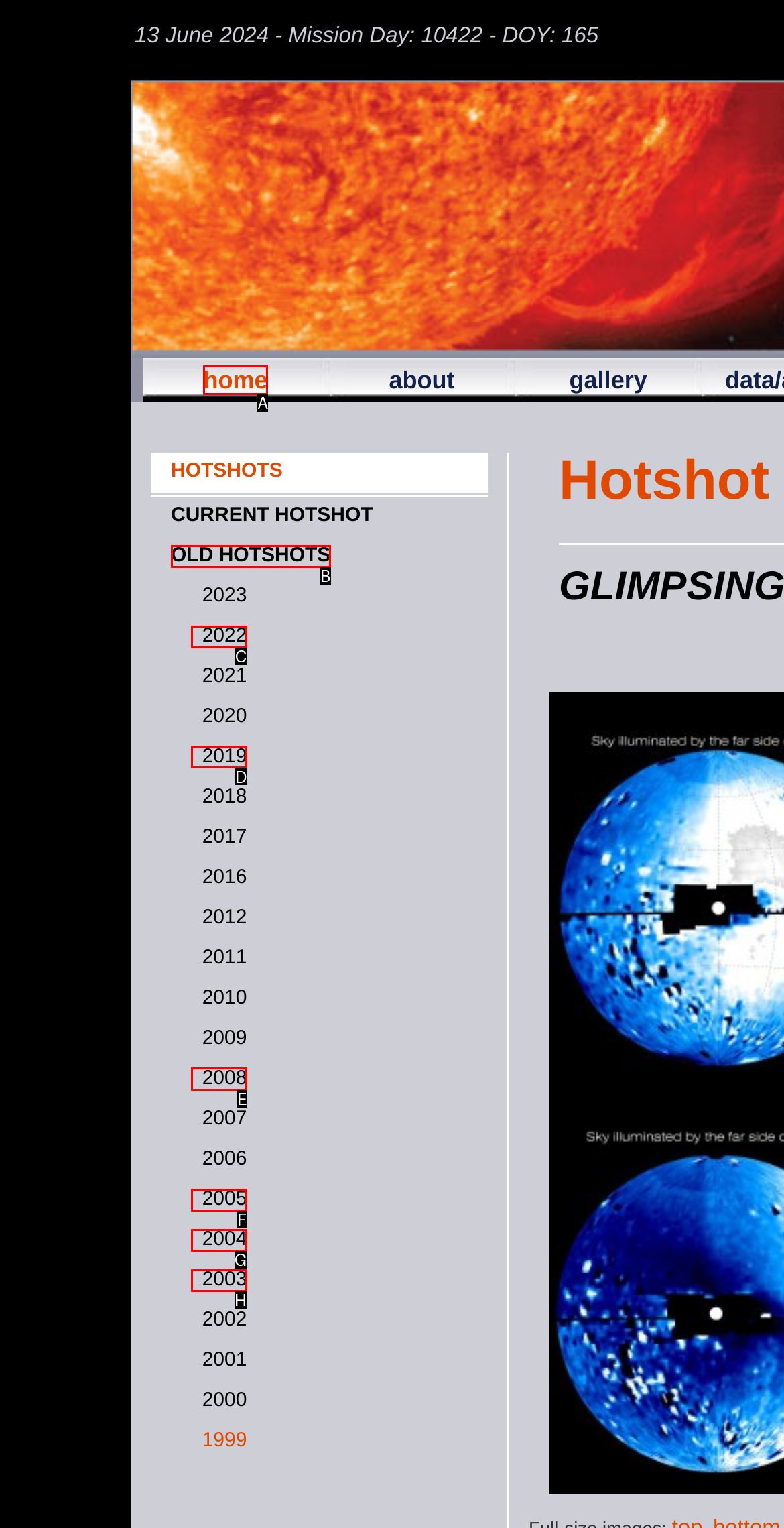Determine which option matches the description: 2022. Answer using the letter of the option.

C